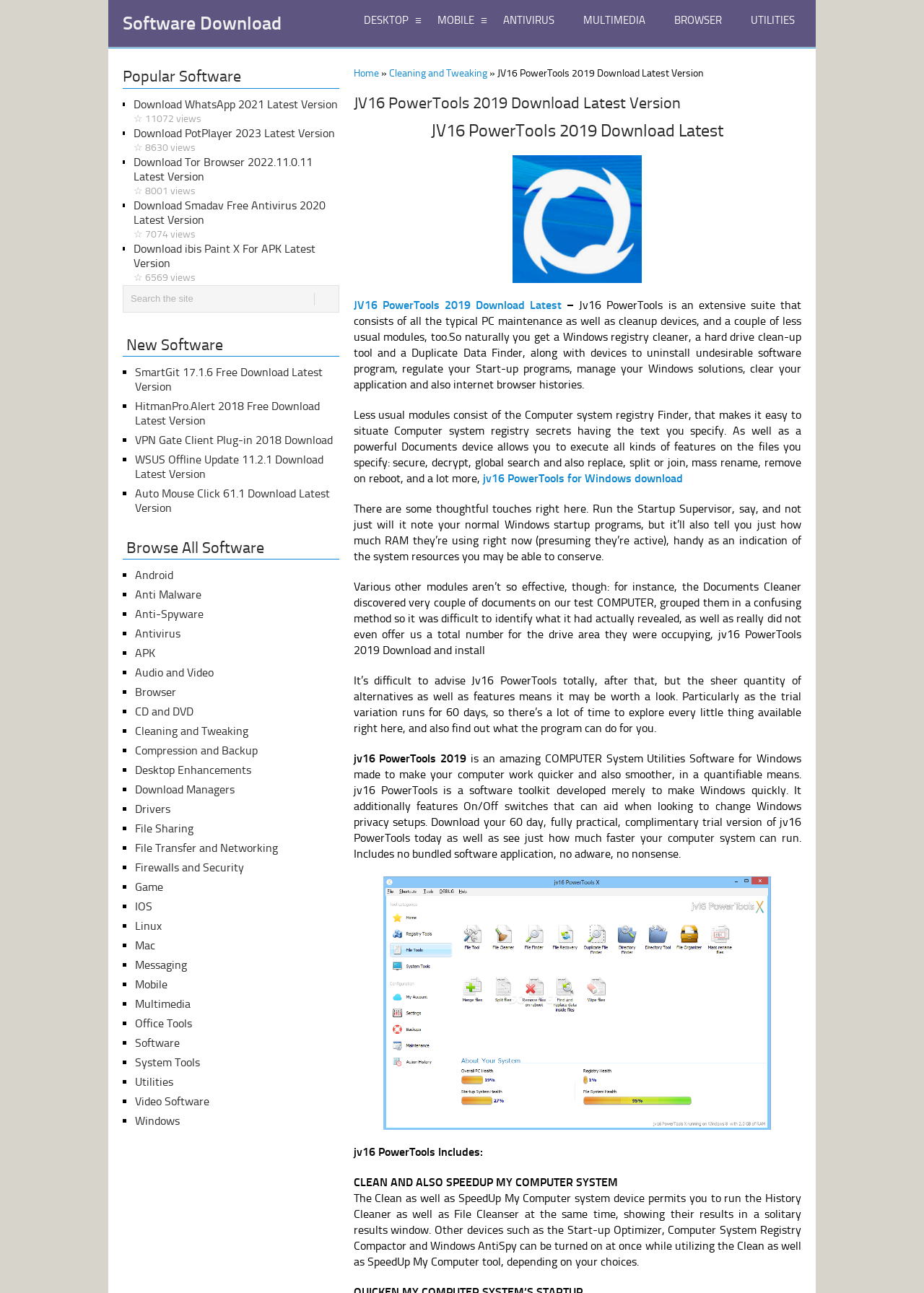How many days is the trial version of JV16 PowerTools valid for?
Offer a detailed and exhaustive answer to the question.

The trial version of JV16 PowerTools is valid for 60 days, as mentioned in the text 'Download your 60 day, fully functional, free trial version of jv16 PowerTools today...'.